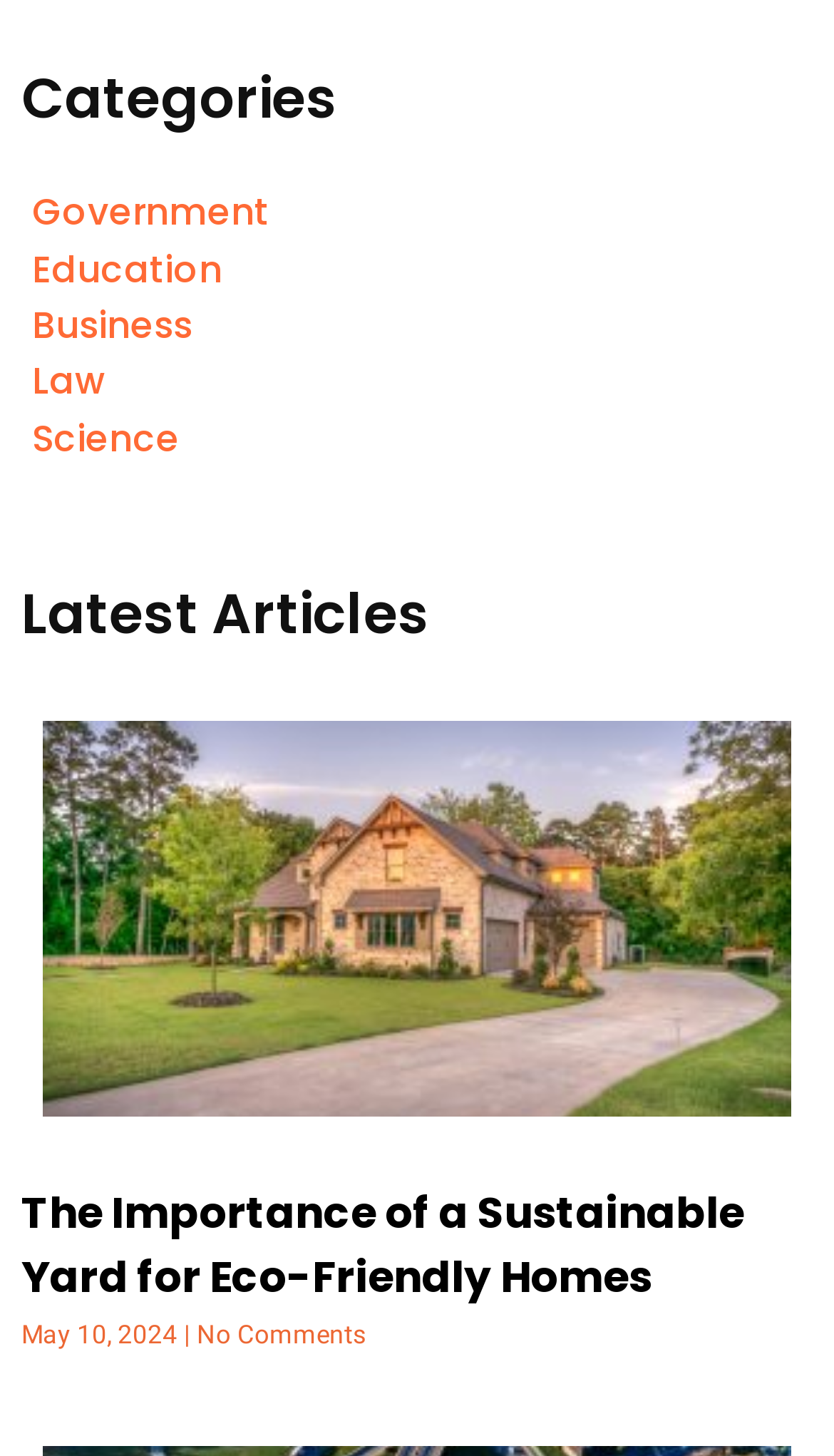Refer to the image and answer the question with as much detail as possible: What is the section above the 'Latest Articles' section?

I compared the y1, y2 coordinates of the elements and found that the 'Categories' section is above the 'Latest Articles' section, as the y1, y2 values of the 'Categories' section are smaller than those of the 'Latest Articles' section.